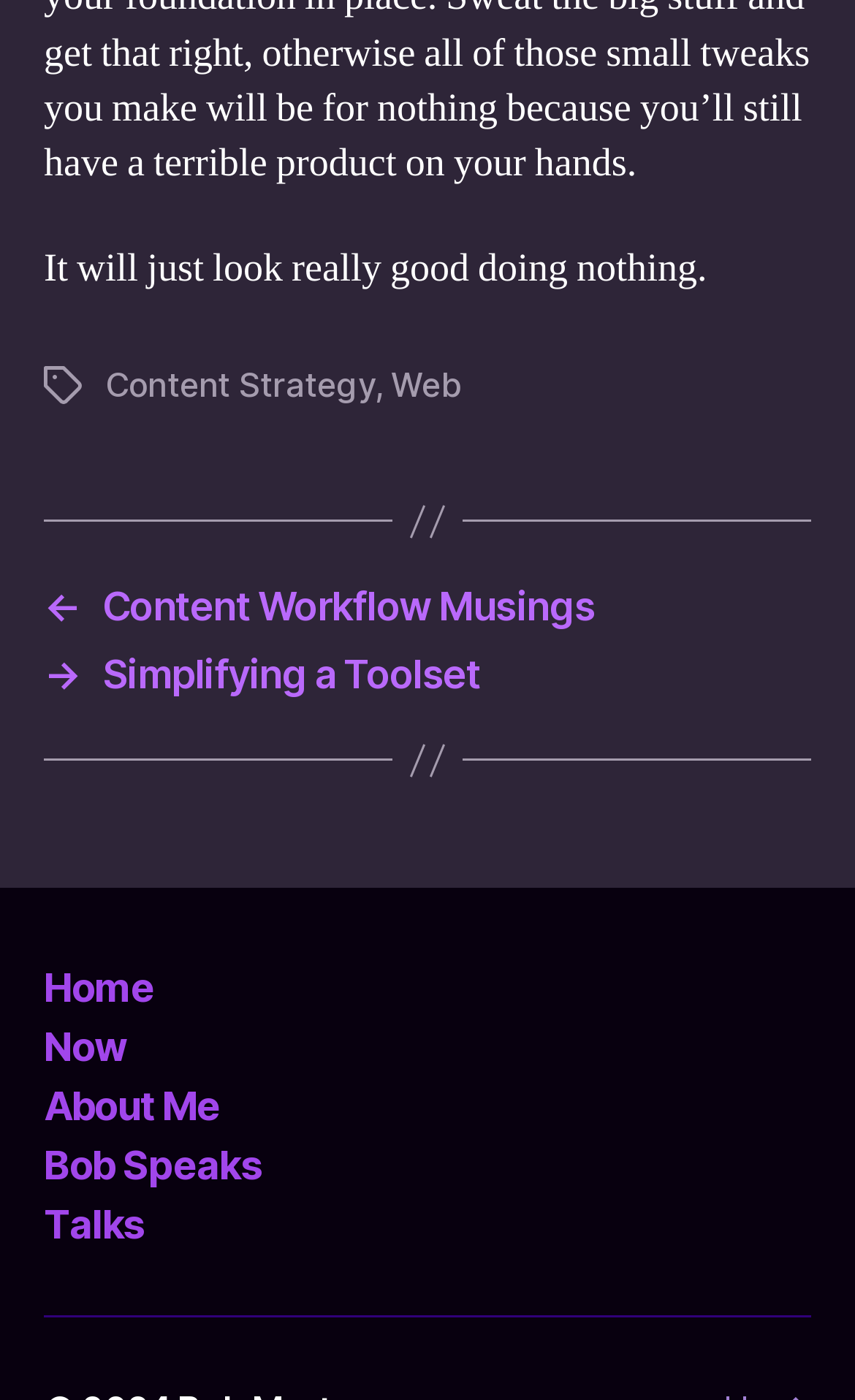Please identify the bounding box coordinates of where to click in order to follow the instruction: "Go to the Quivira Wines page".

None